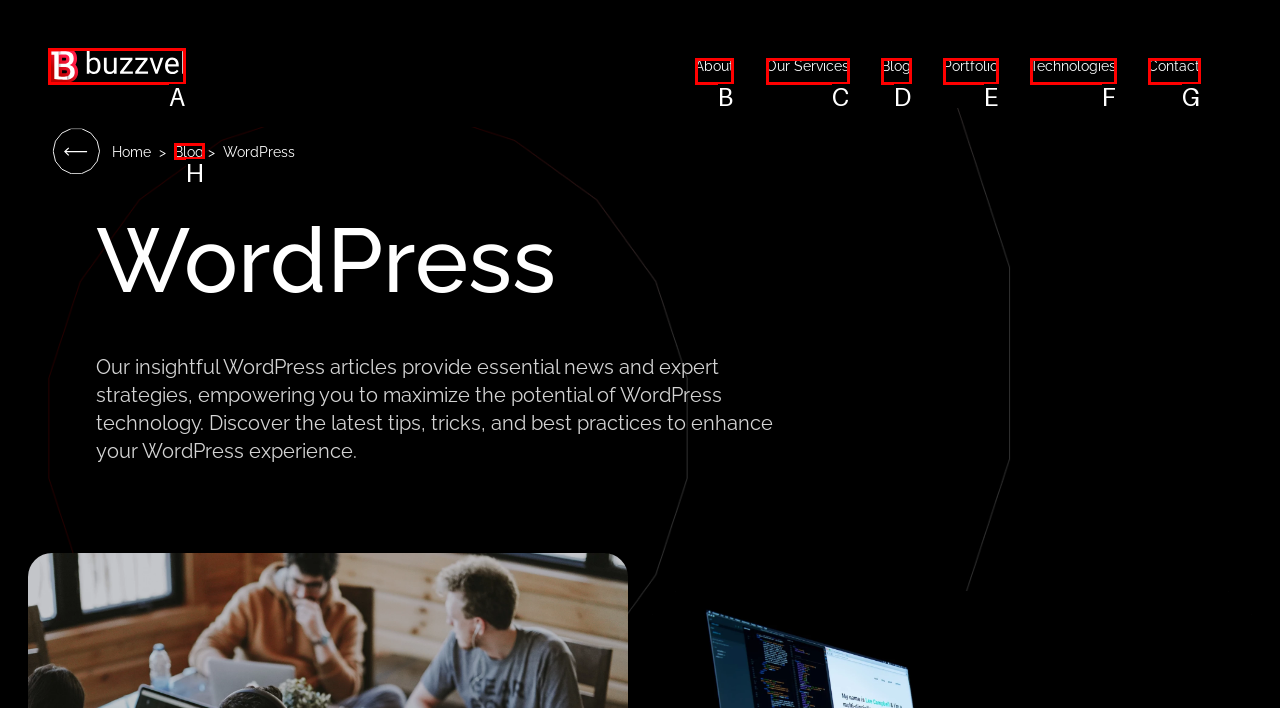Indicate which red-bounded element should be clicked to perform the task: go to about page Answer with the letter of the correct option.

B